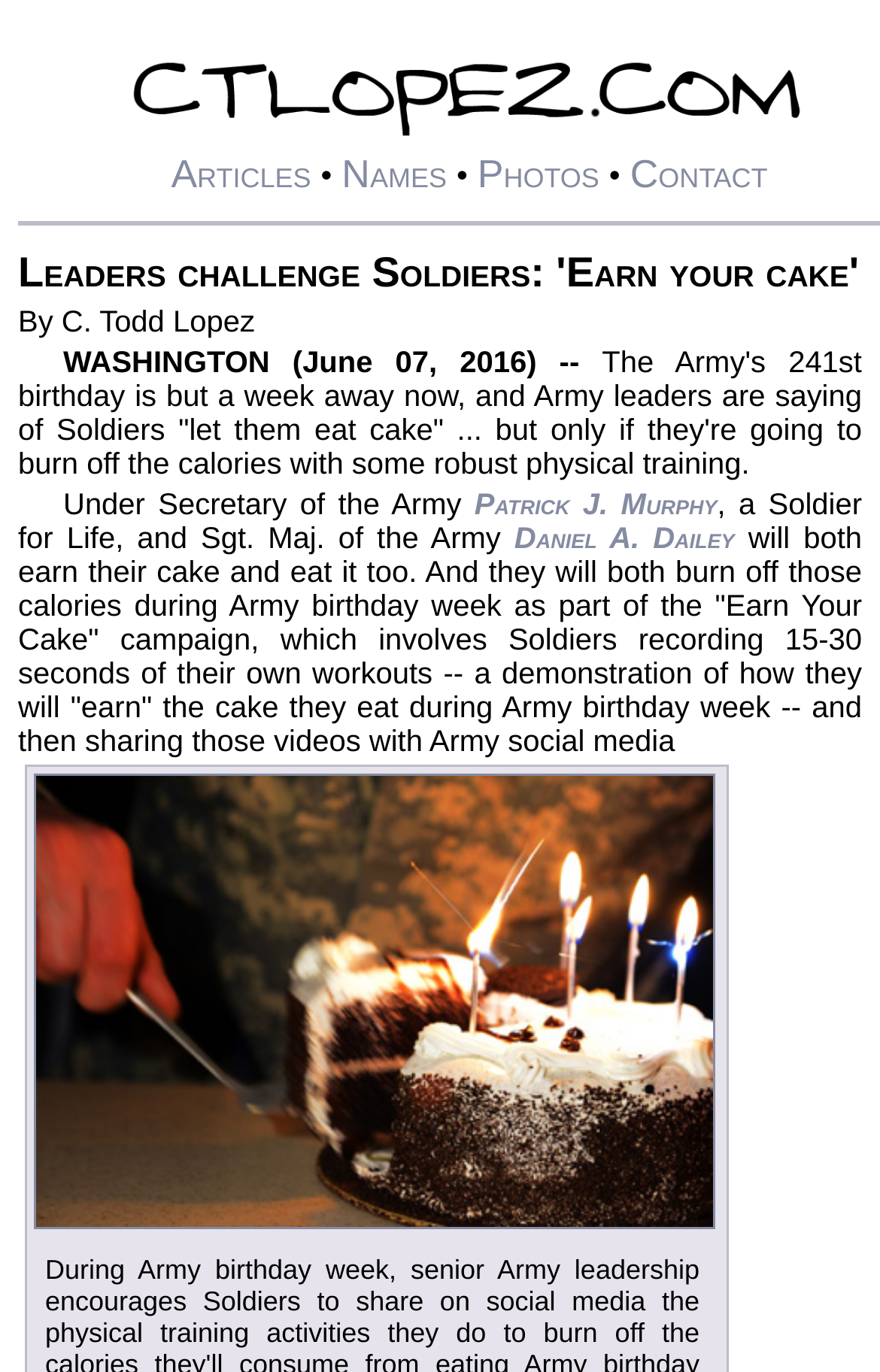What is the website's domain name?
Refer to the image and provide a one-word or short phrase answer.

ctlopez.com